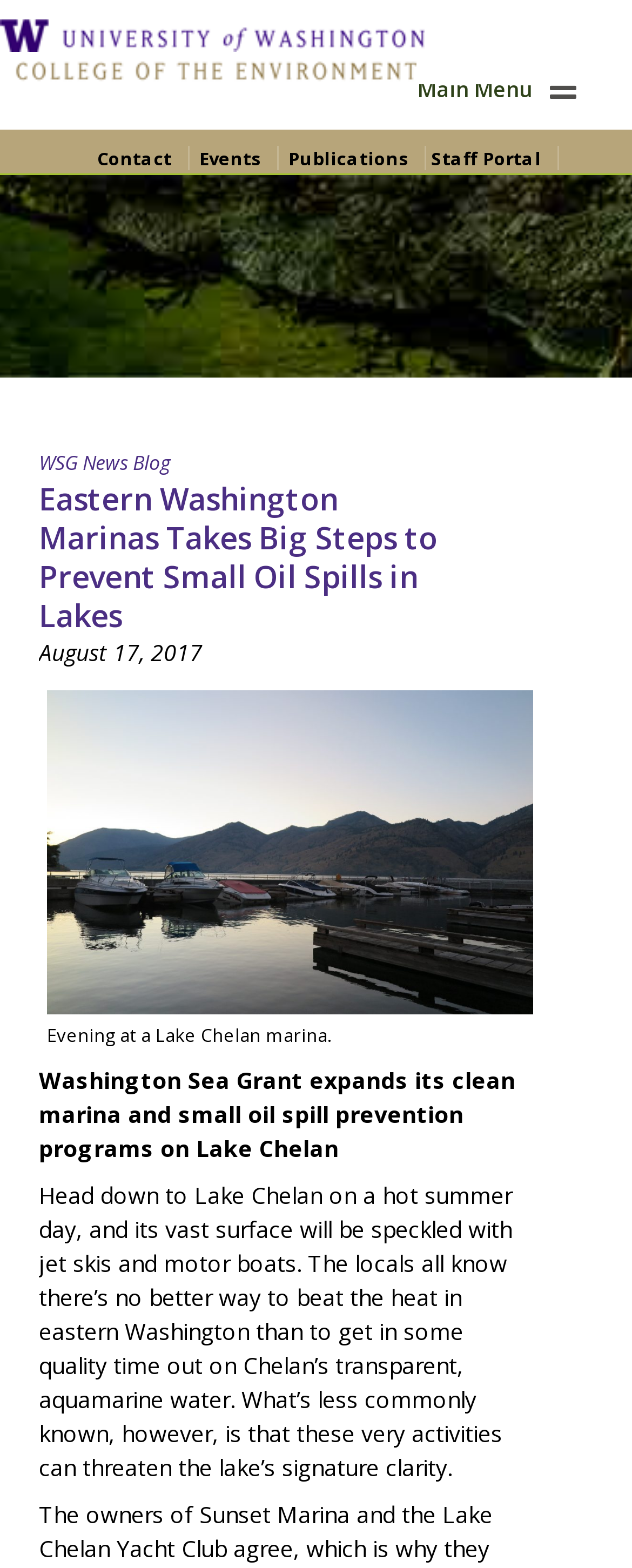Find the bounding box coordinates for the area that must be clicked to perform this action: "read WSG News Blog".

[0.062, 0.286, 0.269, 0.304]